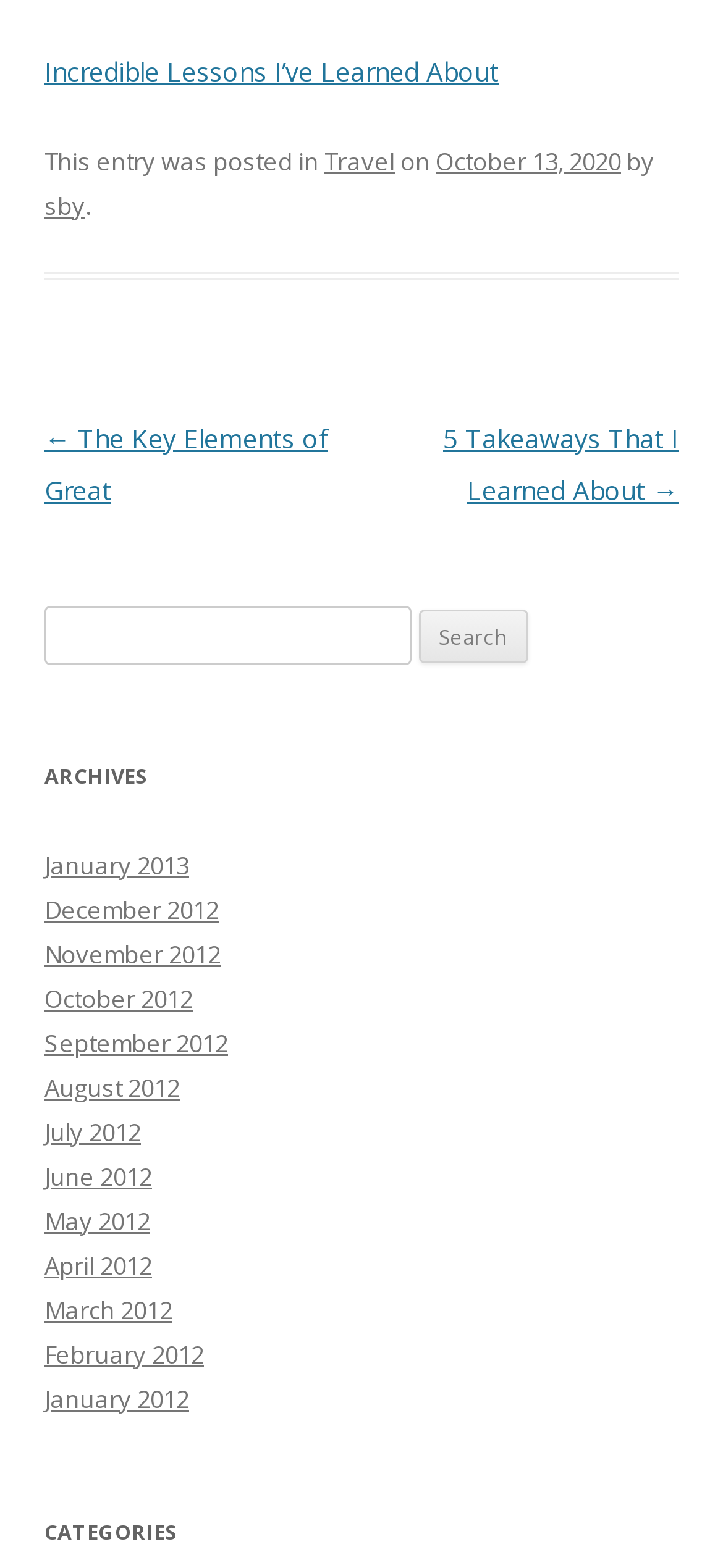Determine the bounding box for the described UI element: "October 13, 2020".

[0.603, 0.092, 0.859, 0.113]